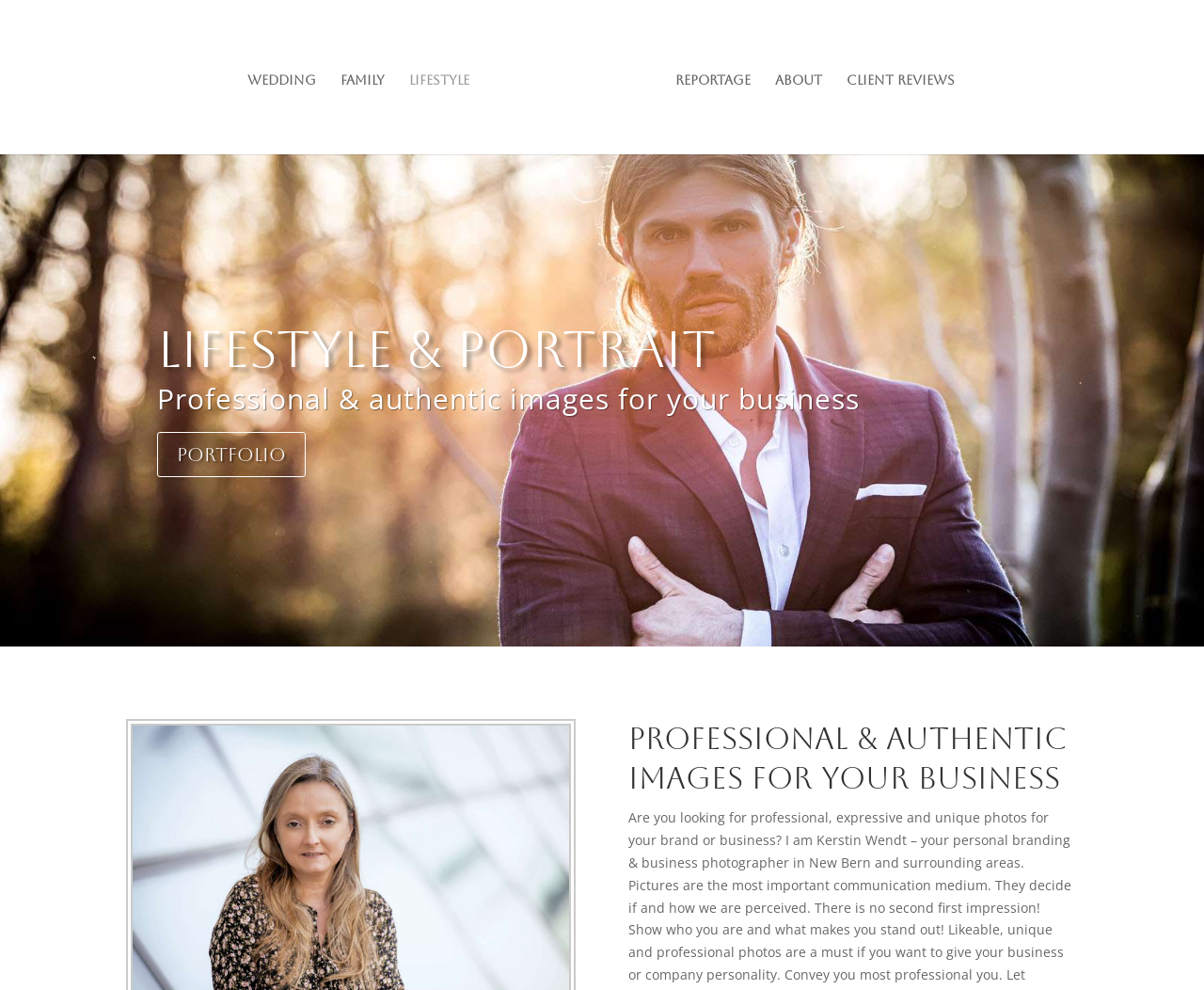Give an in-depth explanation of the webpage layout and content.

The webpage is about Moments Photography, specifically focusing on lifestyle photography. At the top, there are six links: "Wedding", "Family", "Lifestyle", "About Moments Photography", "Reportage", and "About", which are evenly spaced and aligned horizontally. The "About Moments Photography" link is accompanied by an image with the same name.

Below these links, there is a table layout that occupies most of the page. Within this layout, there is a heading "Lifestyle & Portrait" at the top-left corner, followed by a link with the same name. Below the heading, there is a paragraph of text that reads "Professional & authentic images for your business". To the right of the text, there is a link labeled "Portfolio $".

Further down, there is another heading with the same text as the paragraph, "Professional & authentic images for your business", which is located at the bottom-right corner of the page.